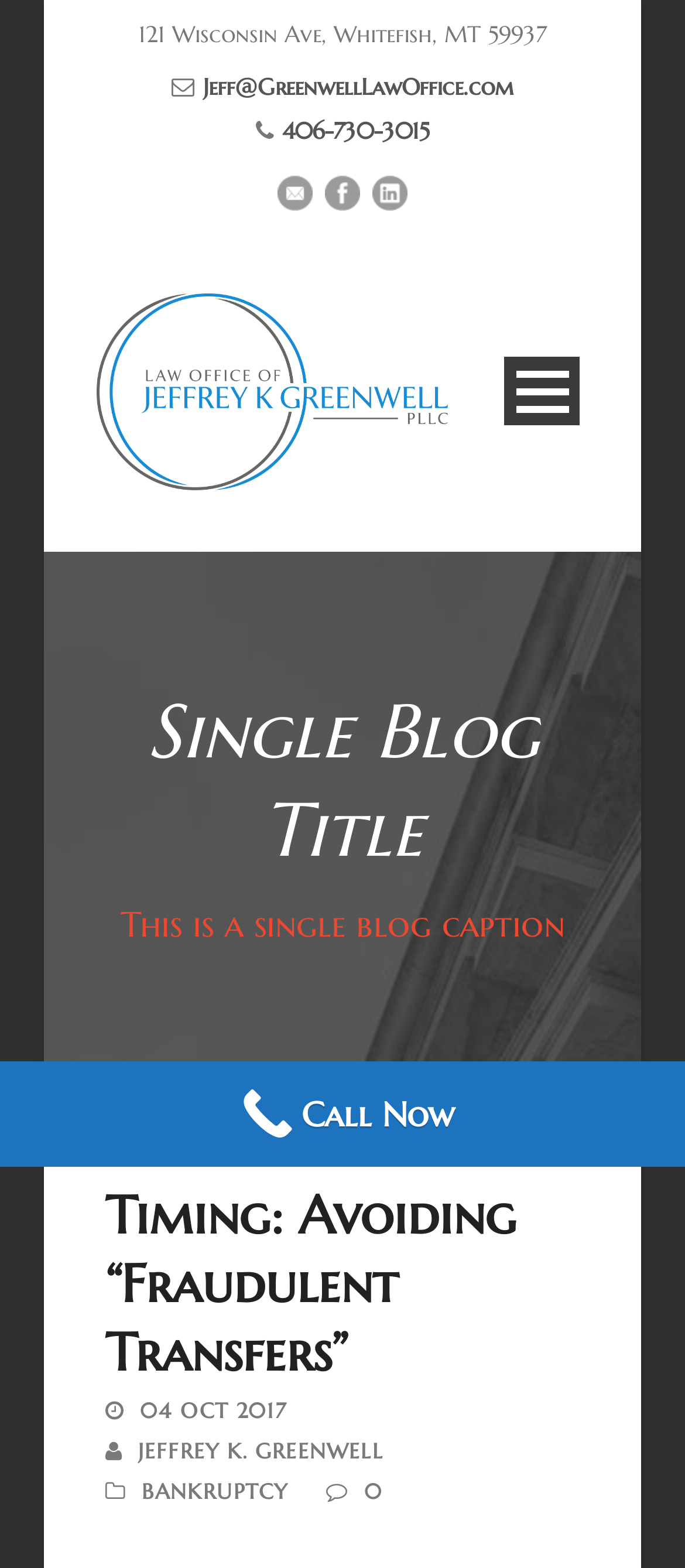Please identify the bounding box coordinates of the area that needs to be clicked to follow this instruction: "Click the 'Call Now' button".

[0.0, 0.677, 1.0, 0.744]